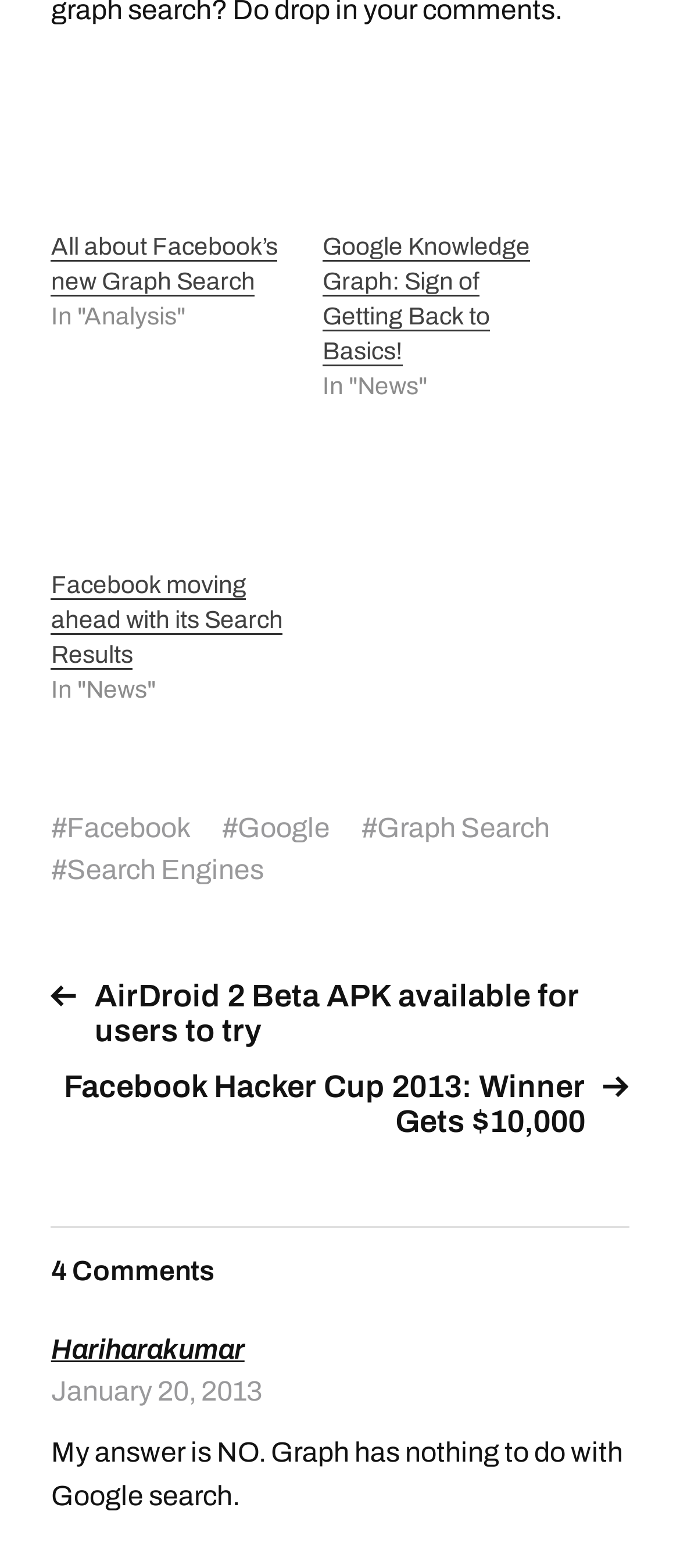Highlight the bounding box coordinates of the element you need to click to perform the following instruction: "Click the Weddings link."

None